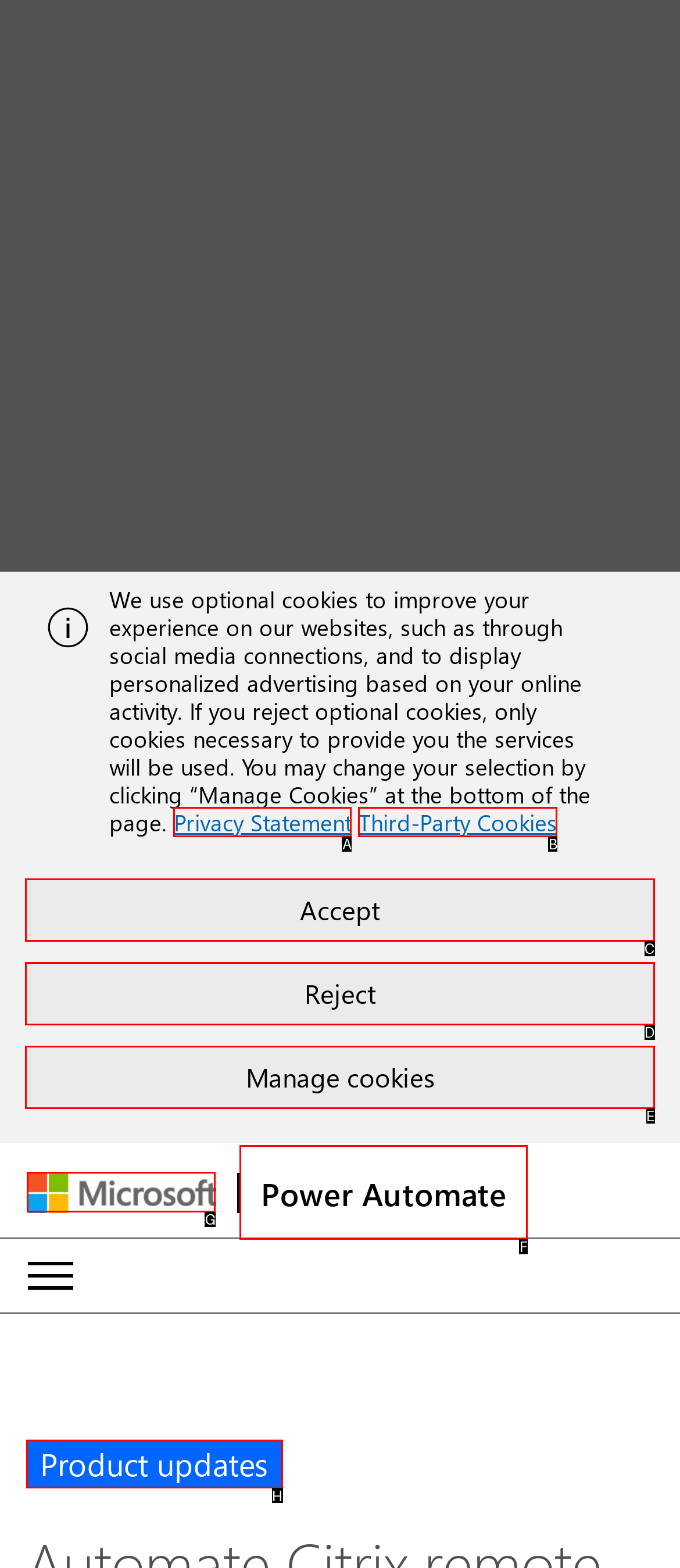Select the HTML element that fits the following description: ANZA Korea
Provide the letter of the matching option.

None